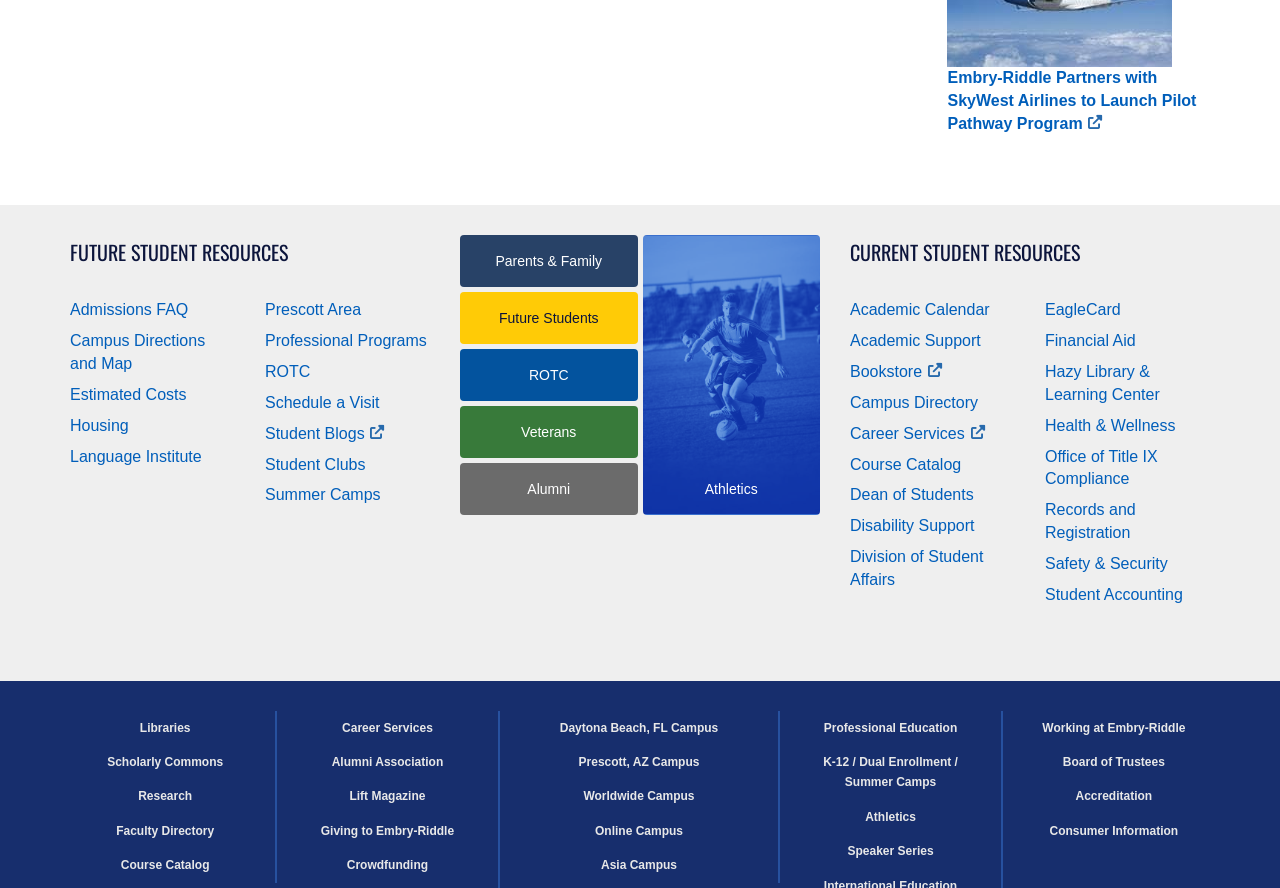Identify the bounding box coordinates of the section that should be clicked to achieve the task described: "Explore Campus Directions and Map".

[0.055, 0.374, 0.16, 0.419]